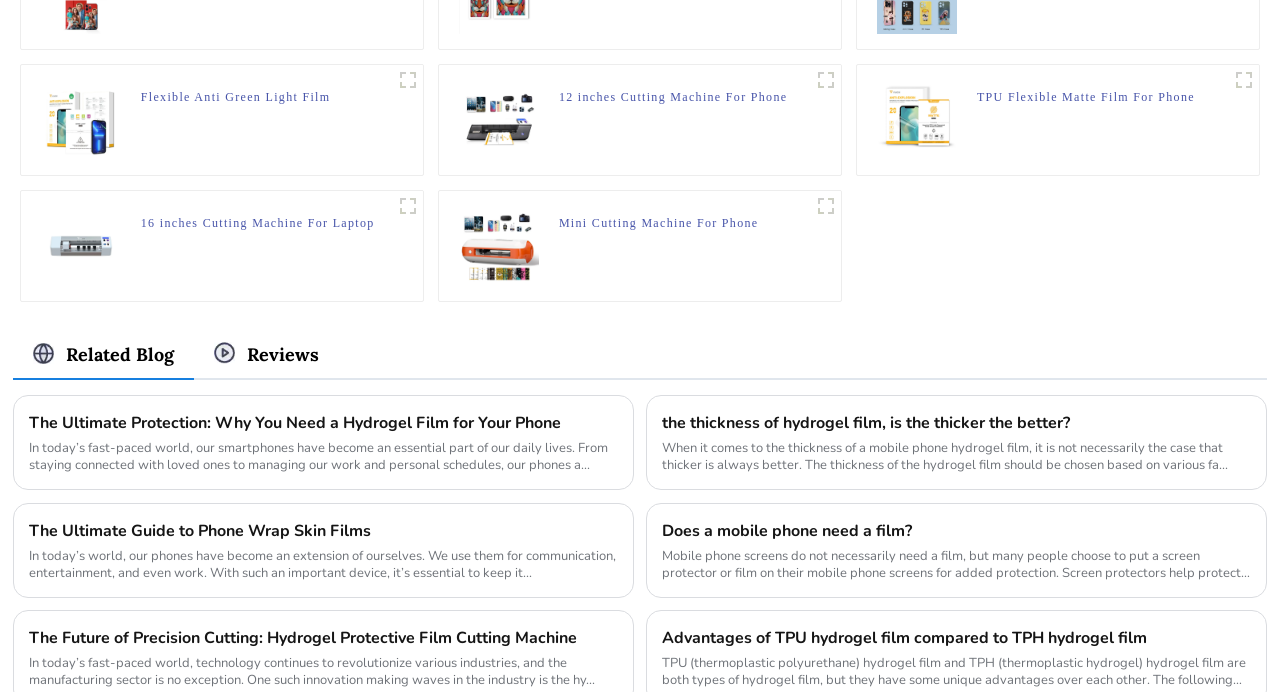Kindly determine the bounding box coordinates for the clickable area to achieve the given instruction: "Read the blog post 'The Ultimate Protection: Why You Need a Hydrogel Film for Your Phone'".

[0.022, 0.594, 0.483, 0.629]